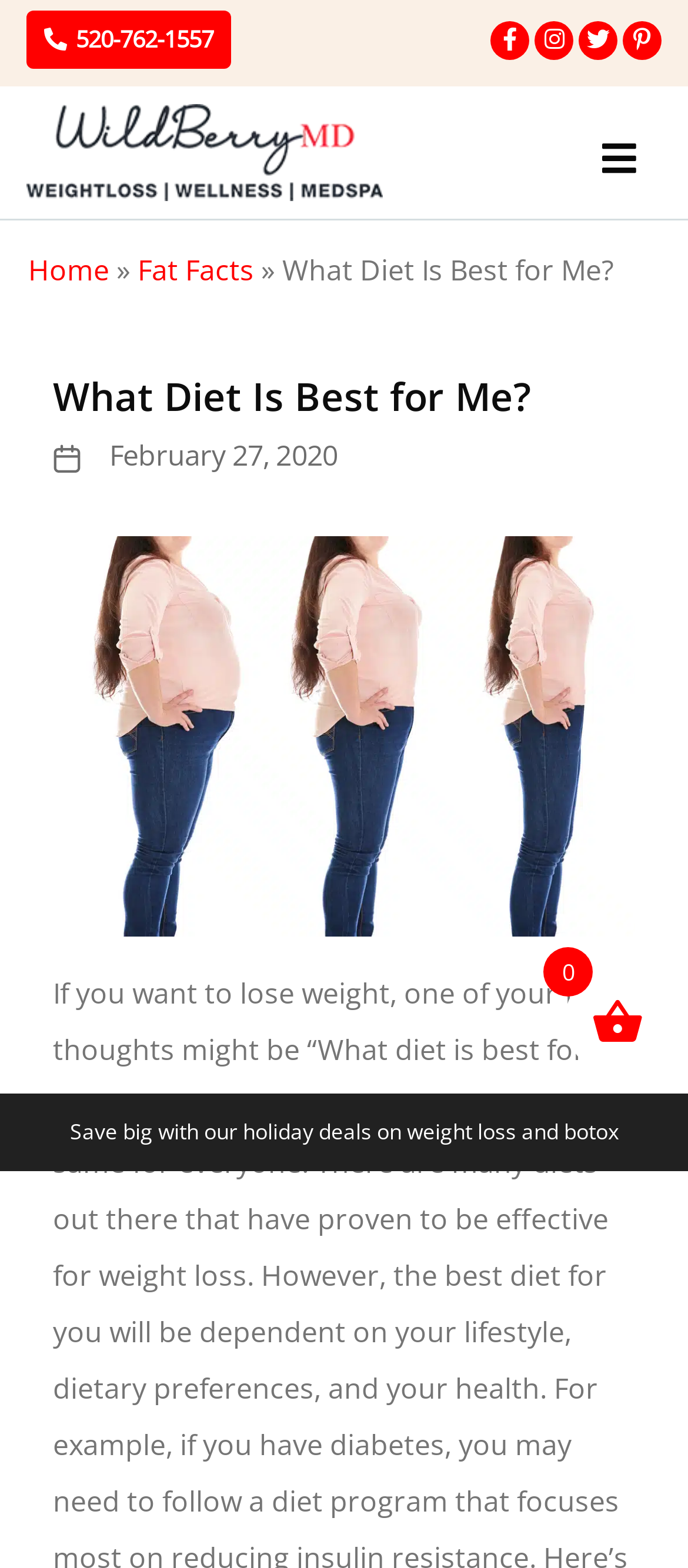Please answer the following query using a single word or phrase: 
What is the phone number on the top of the webpage?

520-762-1557